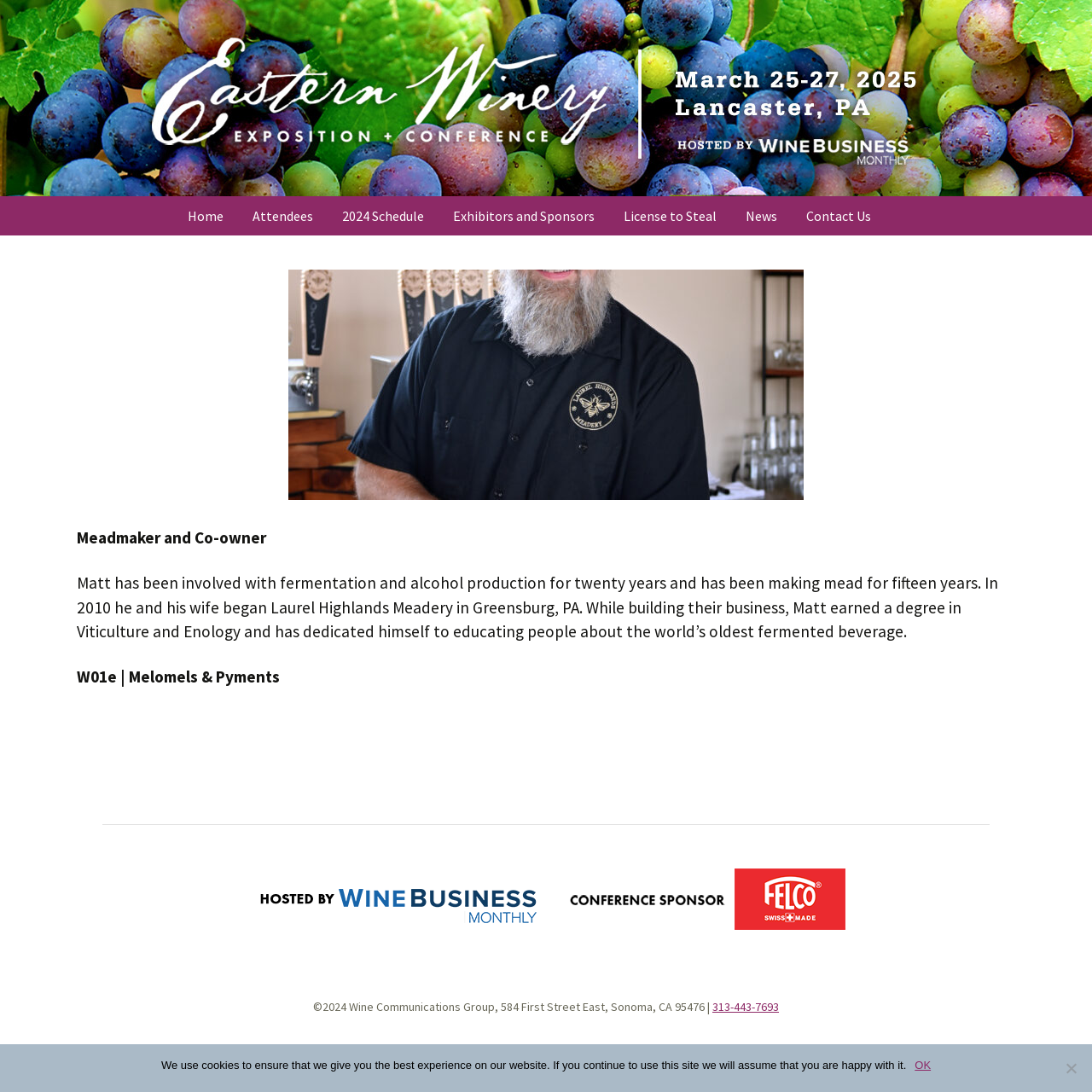What is the name of the meadery founded by Matt Falenski?
Give a detailed explanation using the information visible in the image.

According to the webpage, Matt Falenski and his wife began Laurel Highlands Meadery in Greensburg, PA, as mentioned in the article section.